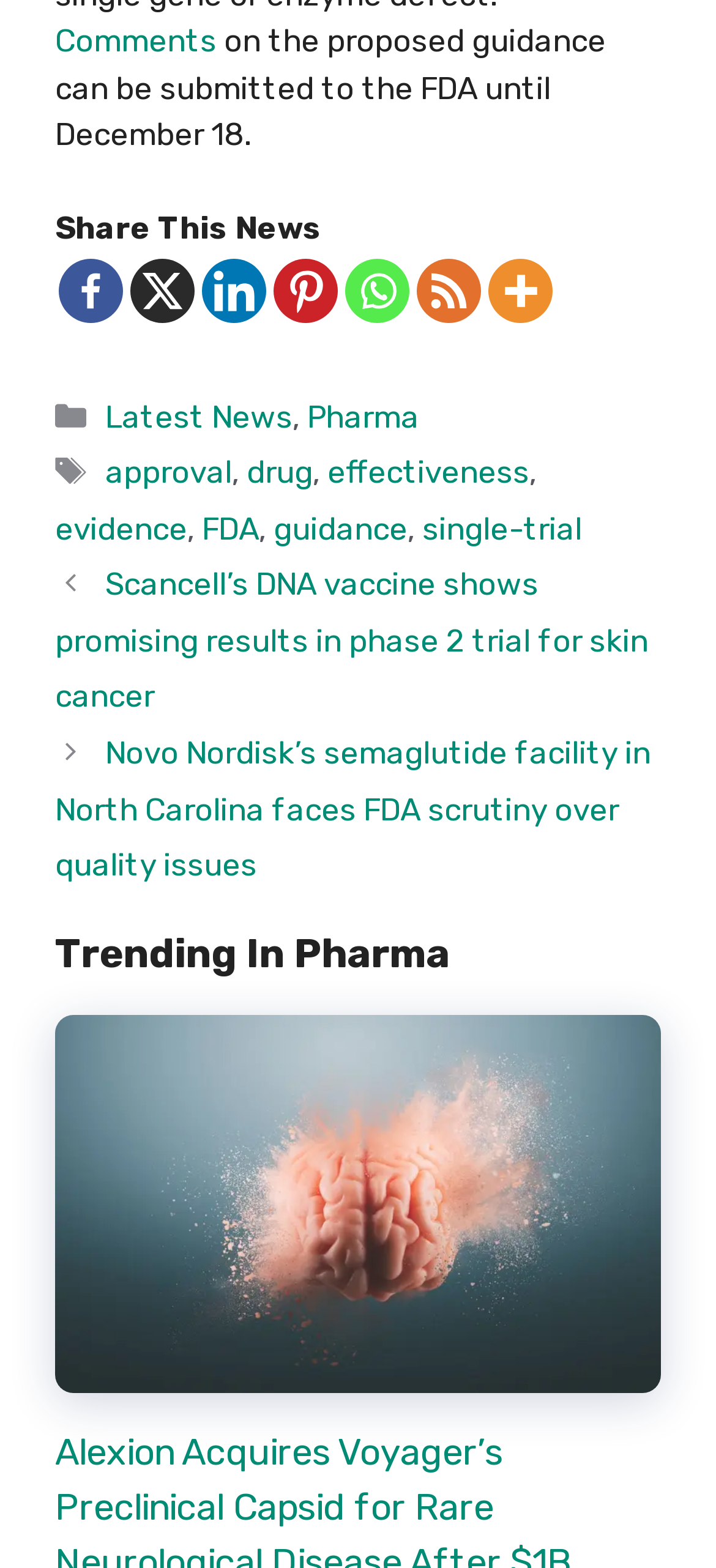Give a succinct answer to this question in a single word or phrase: 
How many tags are associated with the news article 'Novo Nordisk’s semaglutide facility in North Carolina faces FDA scrutiny over quality issues'?

5